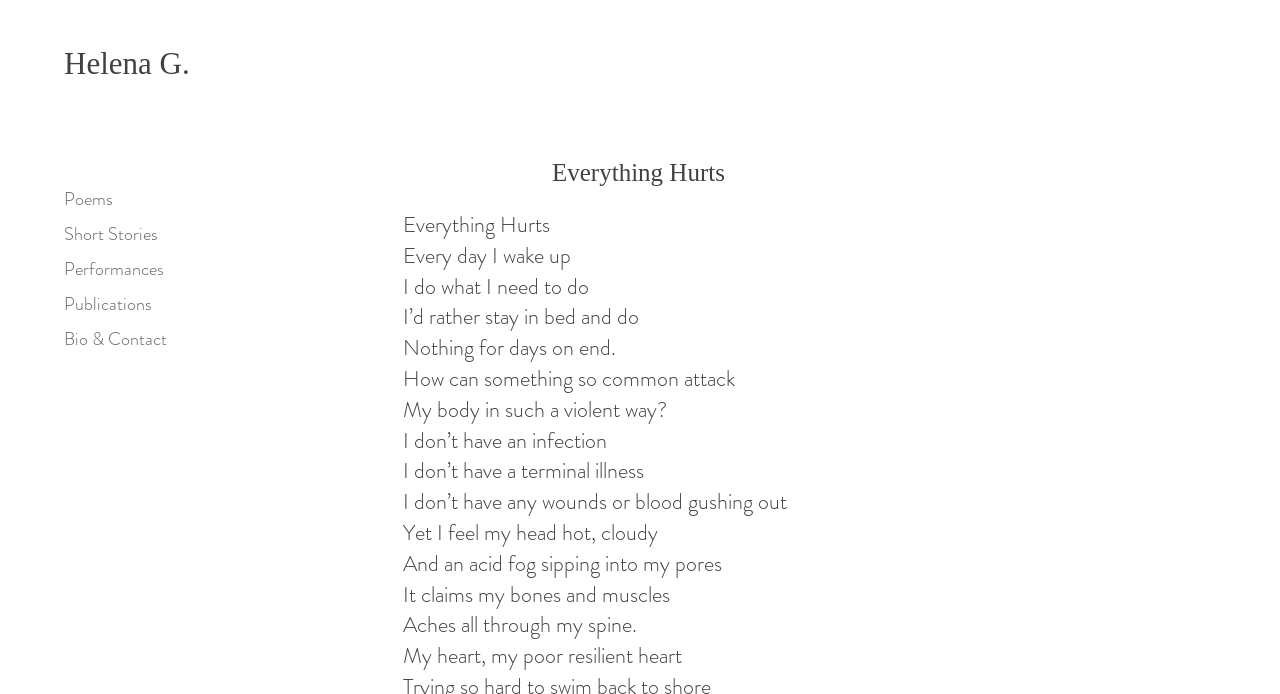Give an extensive and precise description of the webpage.

The webpage is a personal website for Helena G., an artist or writer, with a focus on her creative work. At the top left of the page, there is a navigation menu labeled "Site" with five links: "Poems", "Short Stories", "Performances", "Publications", and "Bio & Contact". These links are stacked vertically, with "Poems" at the top and "Bio & Contact" at the bottom.

Below the navigation menu, there is a heading with the title "Helena G.", which is also a link. This heading is positioned near the top left of the page.

The main content of the page is a poem titled "Everything Hurts", which is displayed in a large font size. The poem is divided into 11 stanzas, each with a few lines of text. The poem's content is a personal and emotional reflection on the experience of chronic pain, with the speaker describing their daily struggles and the impact of pain on their body and mind.

The poem is positioned in the middle of the page, with a clear hierarchy of headings and text. The title "Everything Hurts" is displayed prominently above the poem, and the stanzas are arranged in a vertical column, with each stanza separated by a small gap. The text is easy to read, with a clear font and sufficient spacing between lines.